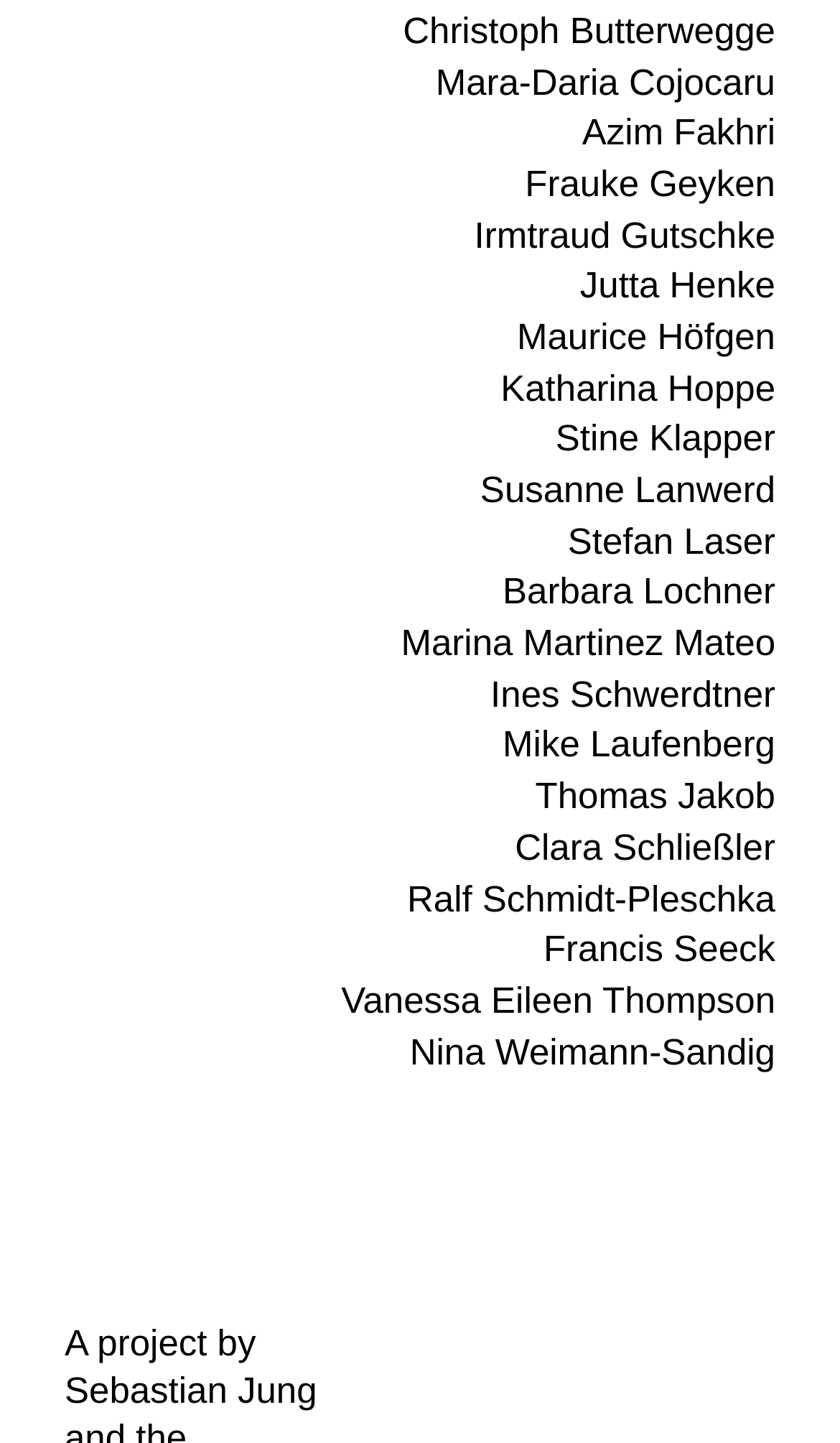Given the webpage screenshot, identify the bounding box of the UI element that matches this description: "Maurice Höfgen".

[0.615, 0.219, 0.923, 0.248]